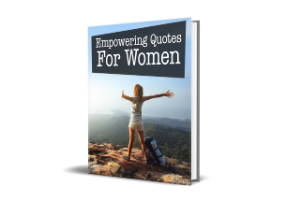Using the elements shown in the image, answer the question comprehensively: What is the woman on the cover doing?

According to the caption, the woman on the cover is standing on a scenic overlook with her arms stretched wide open, symbolizing freedom and empowerment.